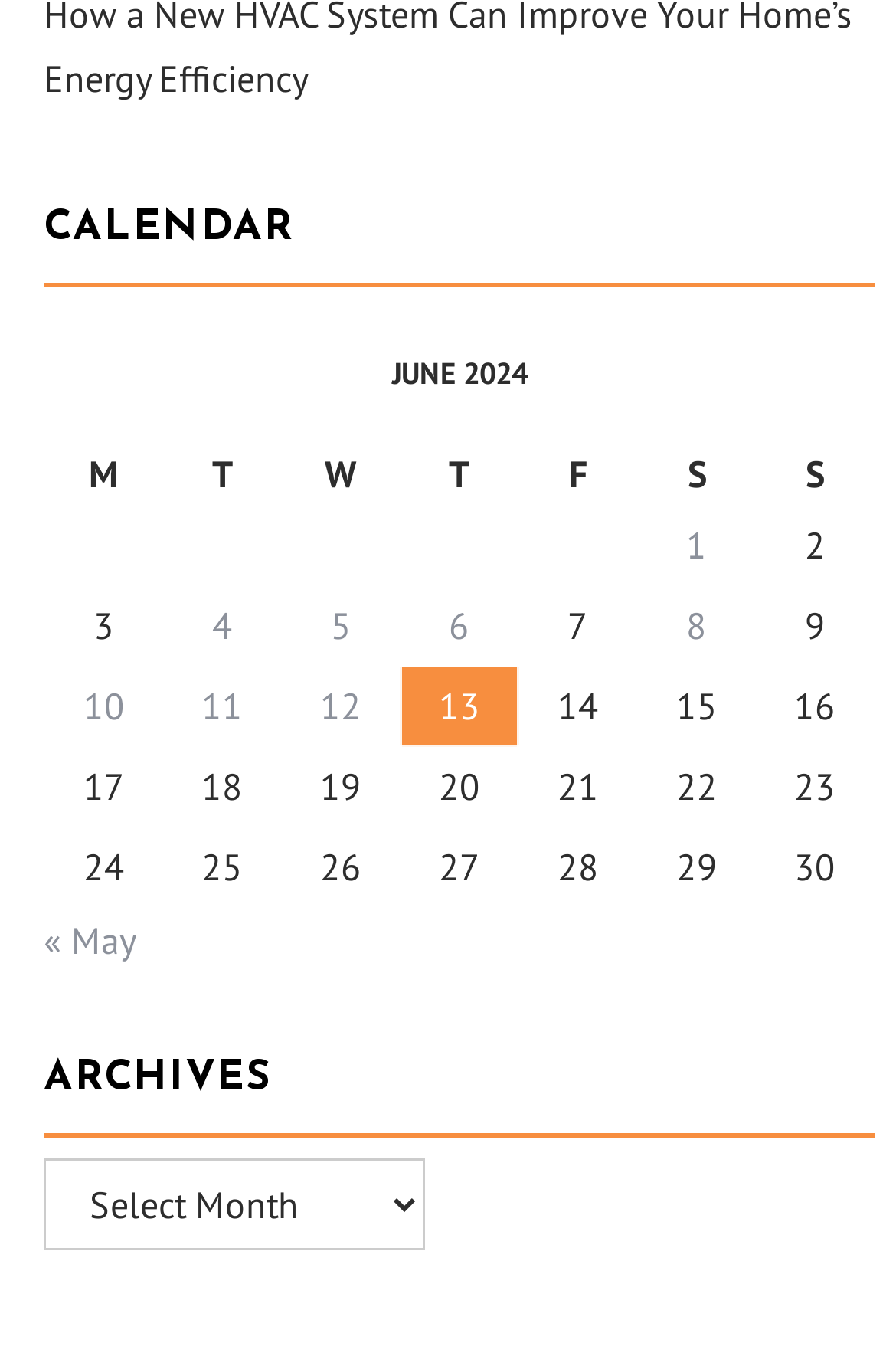What is the format of the dates listed in the calendar?
Using the visual information, reply with a single word or short phrase.

Day of the month